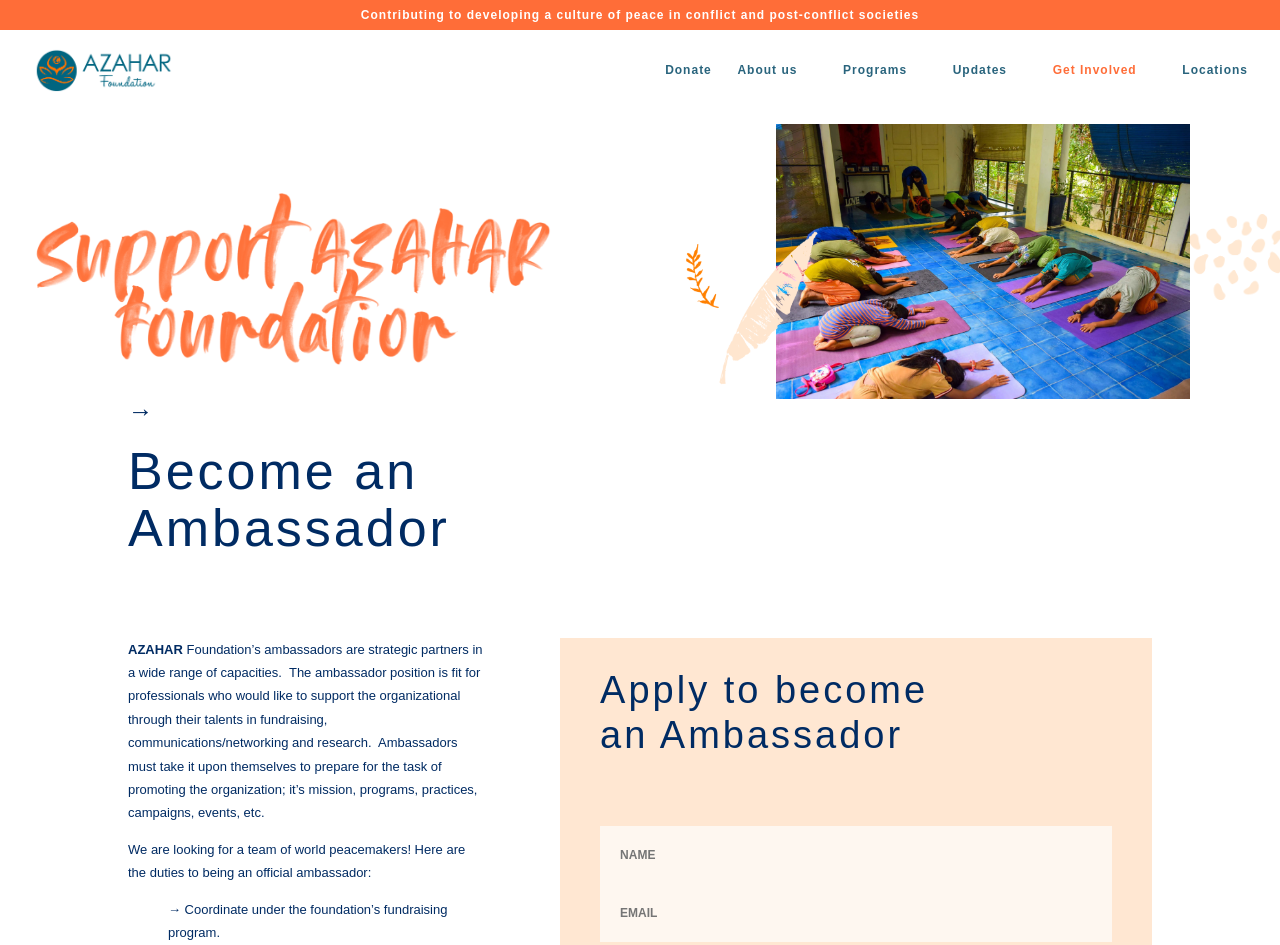Please locate the bounding box coordinates of the element that needs to be clicked to achieve the following instruction: "Click on the 'Get Involved' link". The coordinates should be four float numbers between 0 and 1, i.e., [left, top, right, bottom].

[0.822, 0.067, 0.904, 0.116]